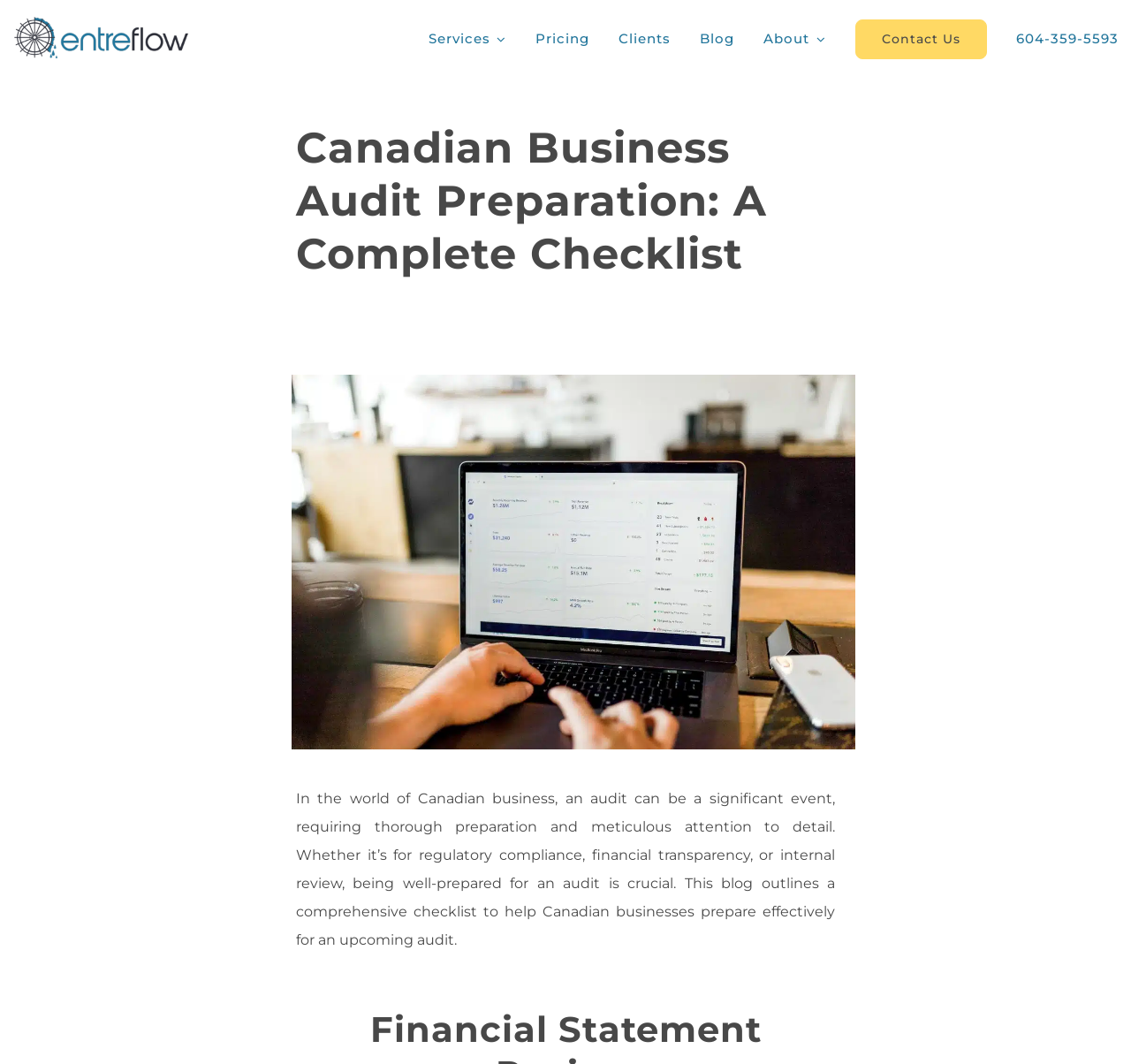Locate the bounding box coordinates of the clickable part needed for the task: "Contact Us through the link".

[0.756, 0.0, 0.872, 0.073]